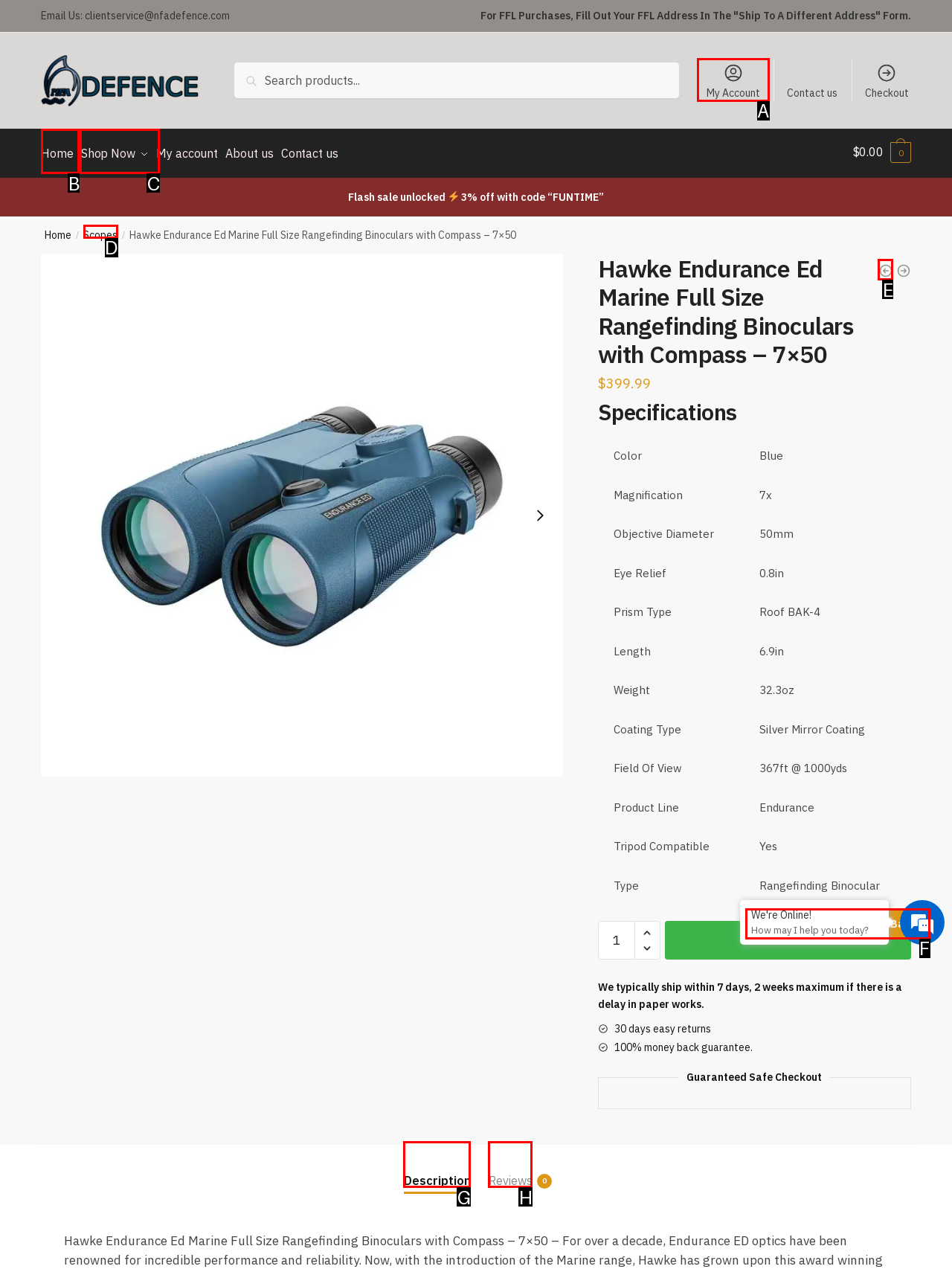Using the given description: Questions? Request a Call Back, identify the HTML element that corresponds best. Answer with the letter of the correct option from the available choices.

F